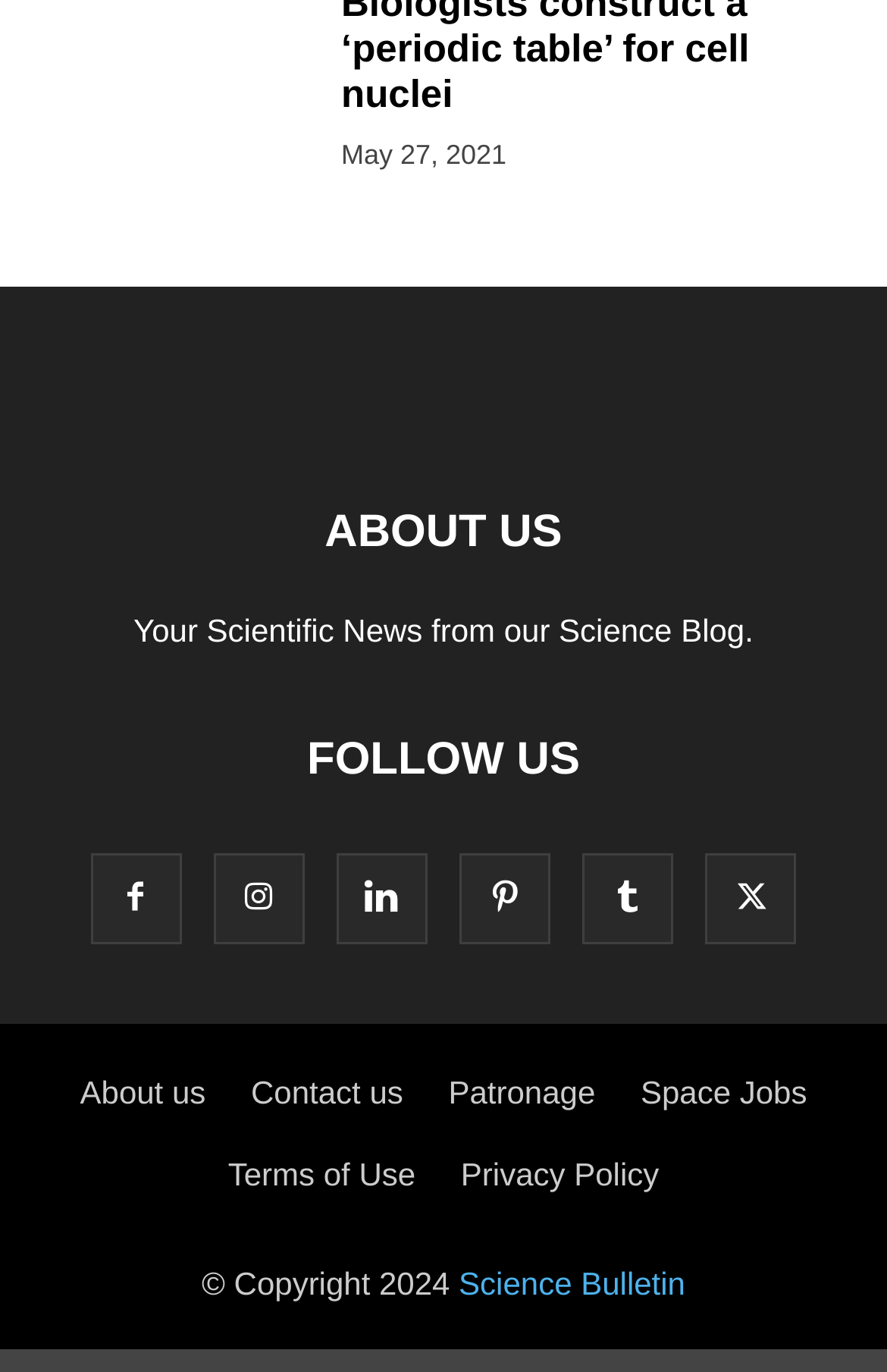How many social media links are there?
Please provide an in-depth and detailed response to the question.

There are six social media links, represented by icons, located in the middle section of the webpage, with bounding box coordinates of [0.101, 0.642, 0.204, 0.67], [0.24, 0.642, 0.343, 0.67], [0.379, 0.642, 0.482, 0.67], [0.518, 0.642, 0.621, 0.67], [0.657, 0.642, 0.76, 0.67], and [0.796, 0.642, 0.899, 0.67].